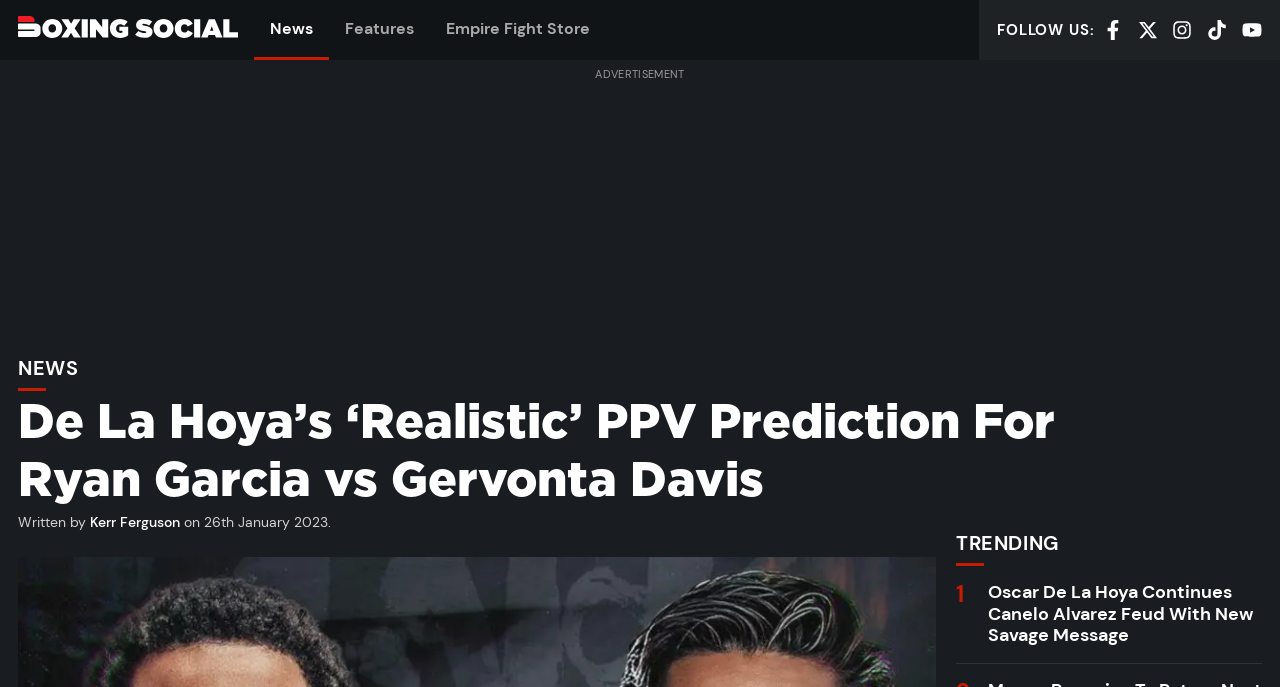Identify the bounding box coordinates for the region to click in order to carry out this instruction: "Follow on Facebook". Provide the coordinates using four float numbers between 0 and 1, formatted as [left, top, right, bottom].

[0.862, 0.027, 0.877, 0.056]